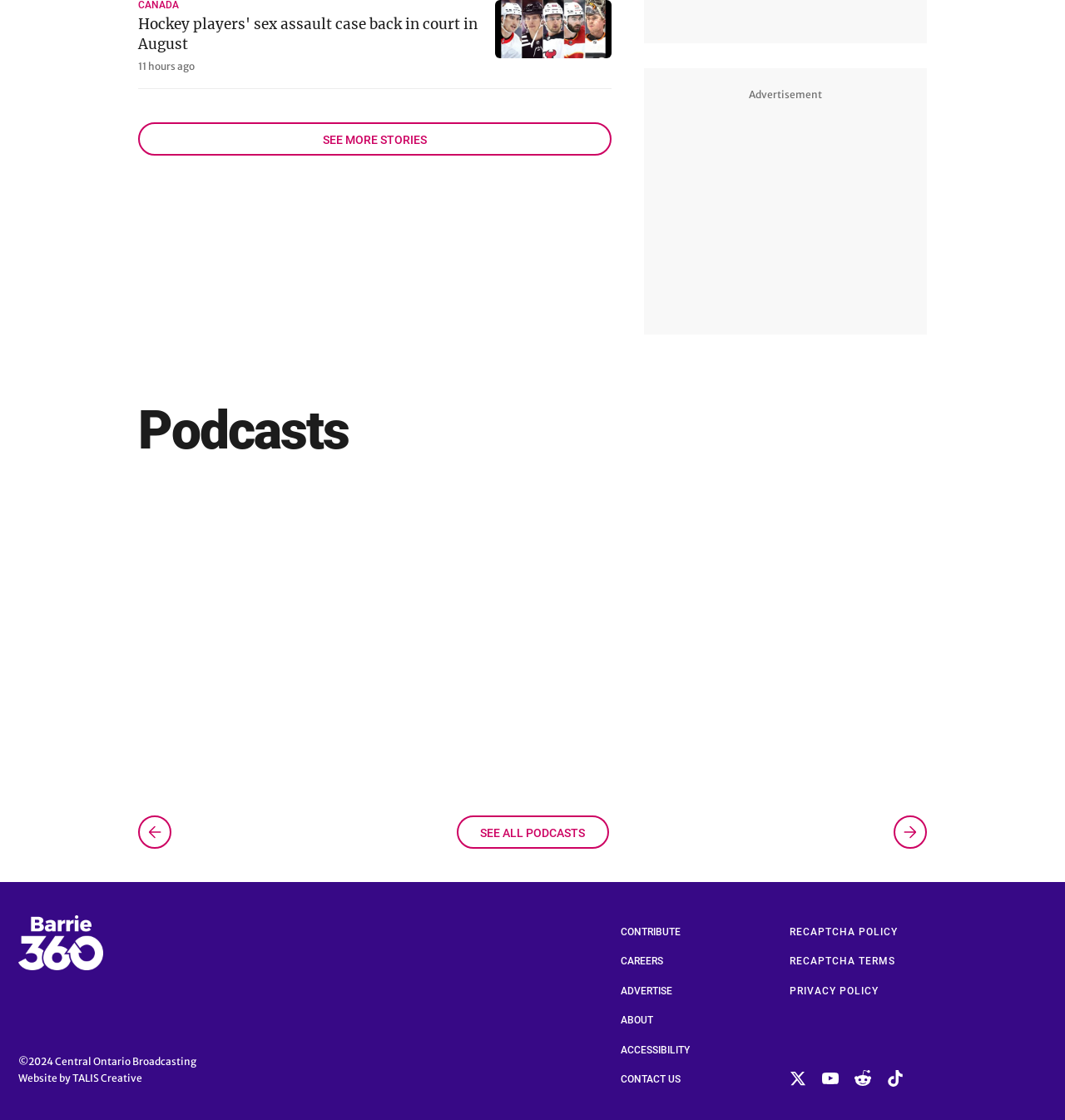Given the element description Central Ontario Broadcasting, identify the bounding box coordinates for the UI element on the webpage screenshot. The format should be (top-left x, top-left y, bottom-right x, bottom-right y), with values between 0 and 1.

[0.052, 0.942, 0.184, 0.953]